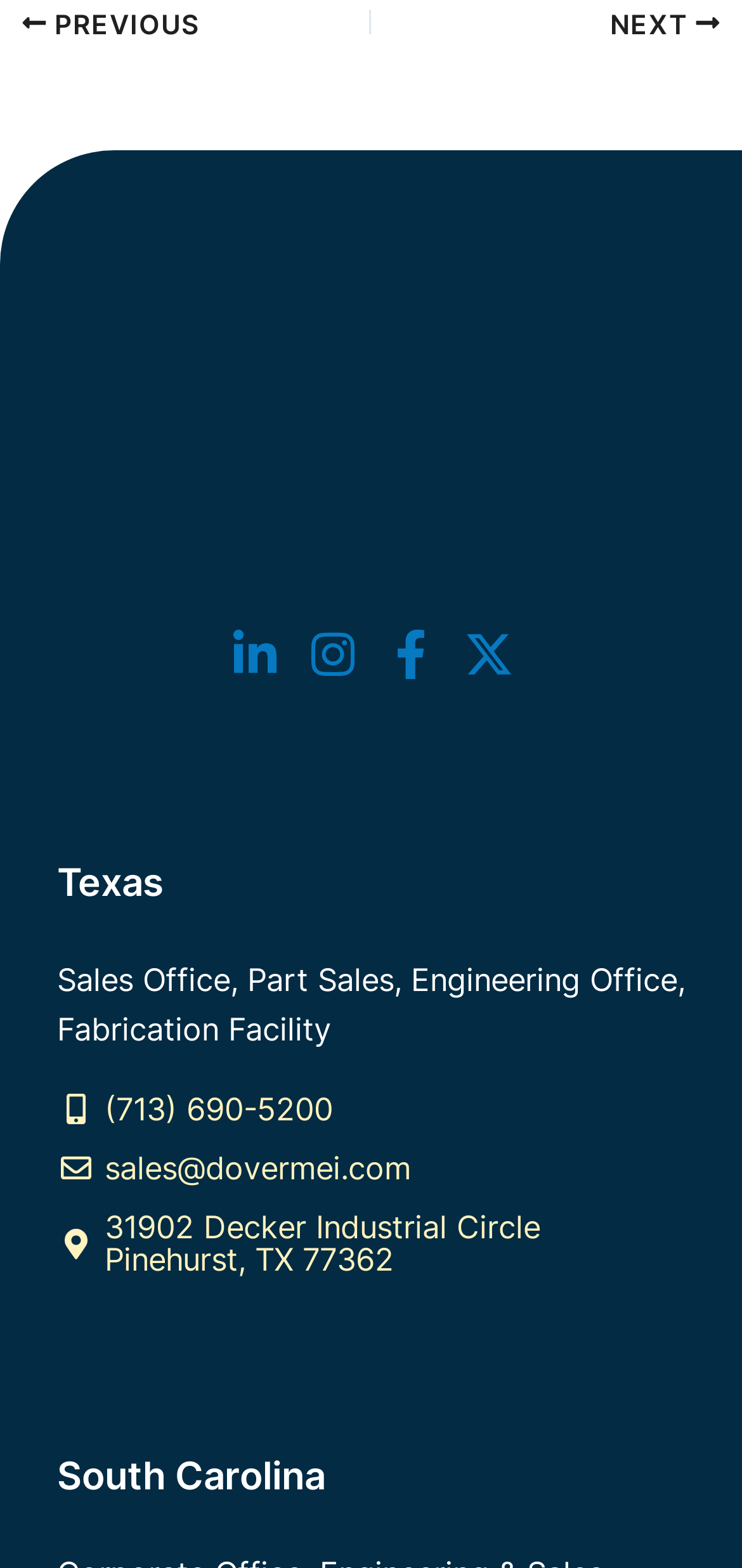Use a single word or phrase to answer this question: 
How many social media links are there?

4